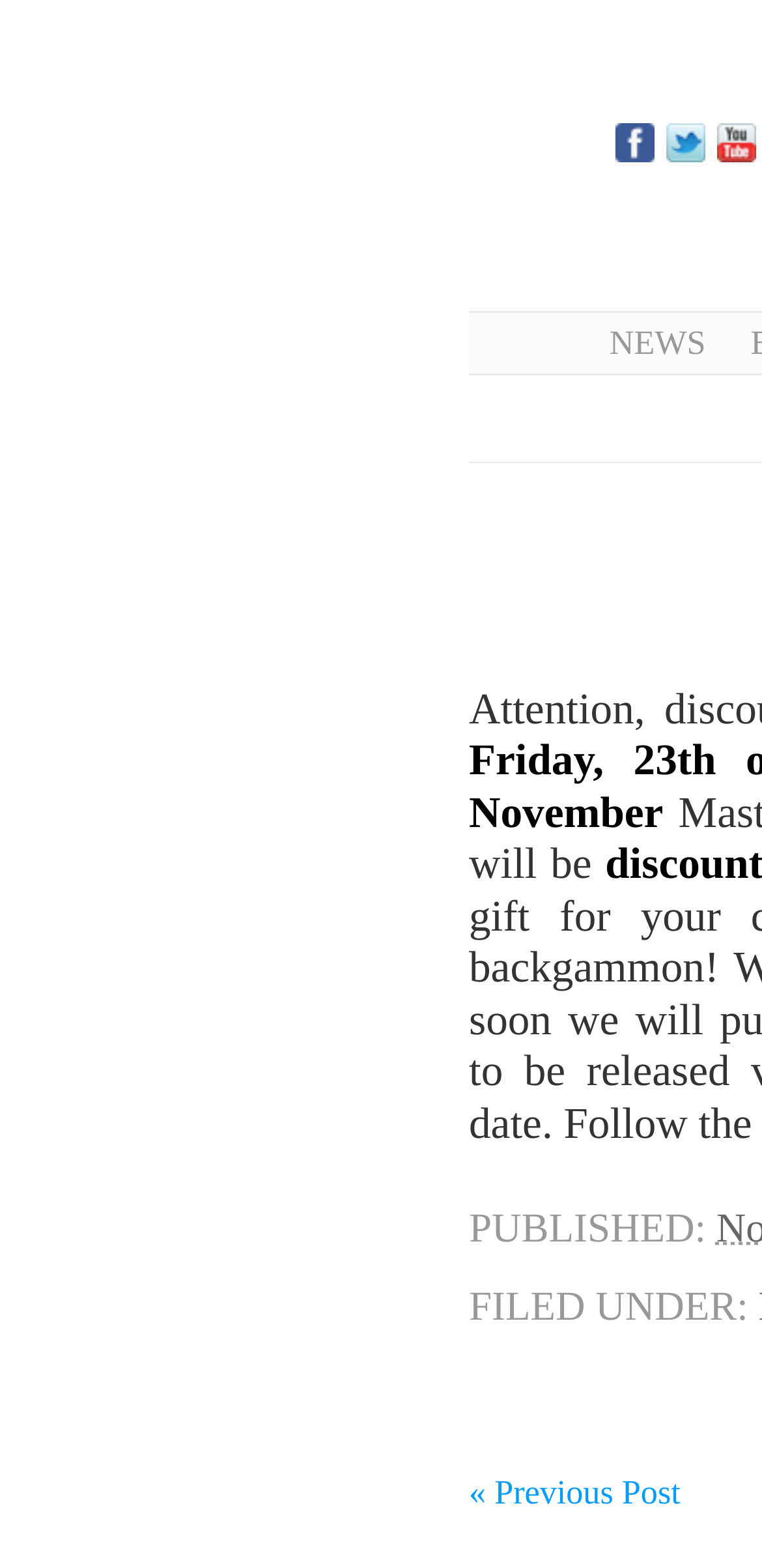Give an extensive and precise description of the webpage.

The webpage appears to be a blog post or news article page. At the top right corner, there are three social media links: Facebook, Twitter, and Youtube, each accompanied by its respective icon. 

Below the social media links, there is a prominent link labeled "NEWS". 

In the middle section of the page, there are two static text elements. The first one is "PUBLISHED:" and the second one is "FILED UNDER:". These elements are positioned near the top left of the middle section.

At the bottom left of the page, there is a link labeled "« Previous Post".